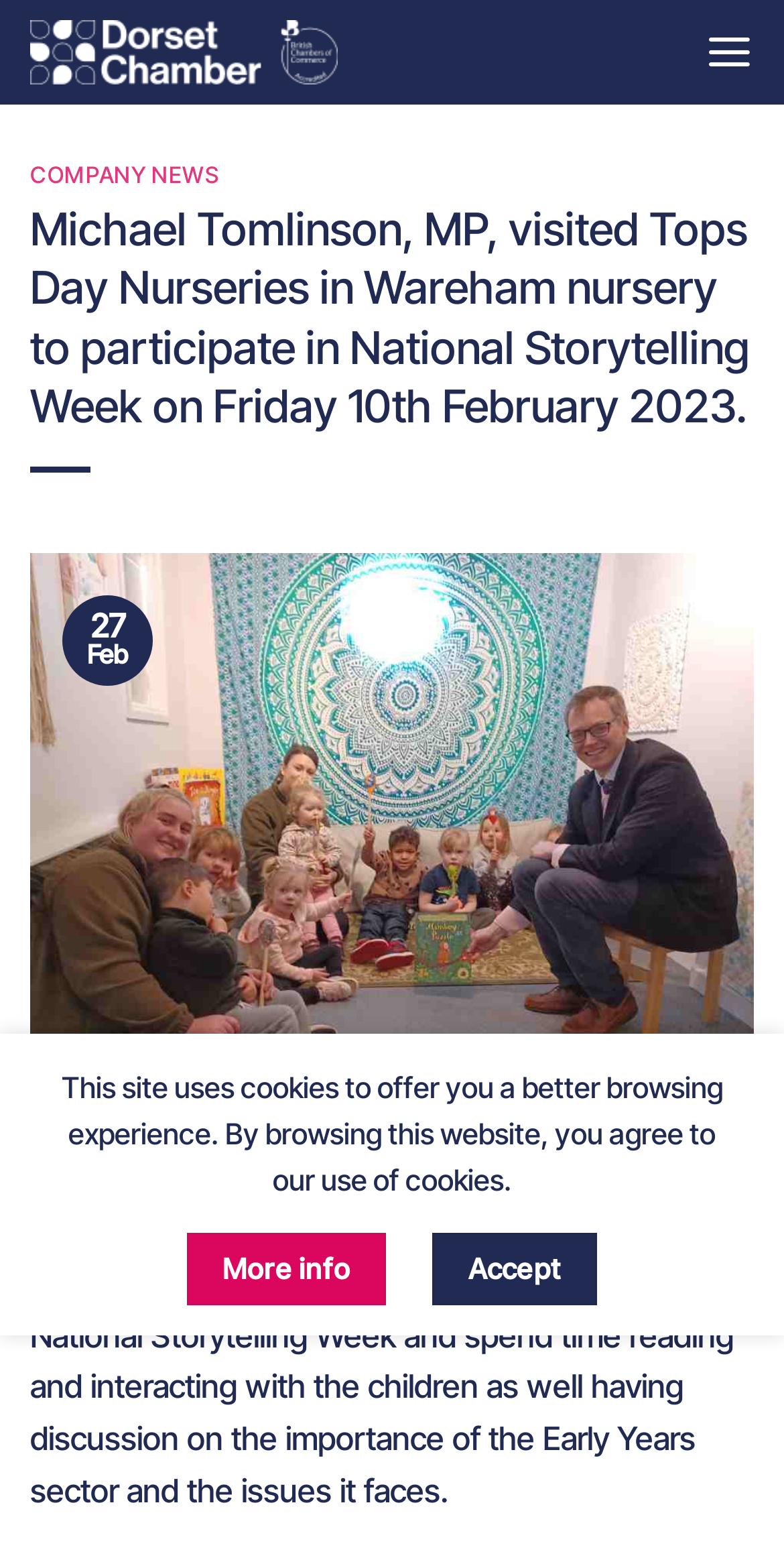Find the bounding box coordinates for the UI element that matches this description: "Menu".

[0.899, 0.002, 0.962, 0.065]